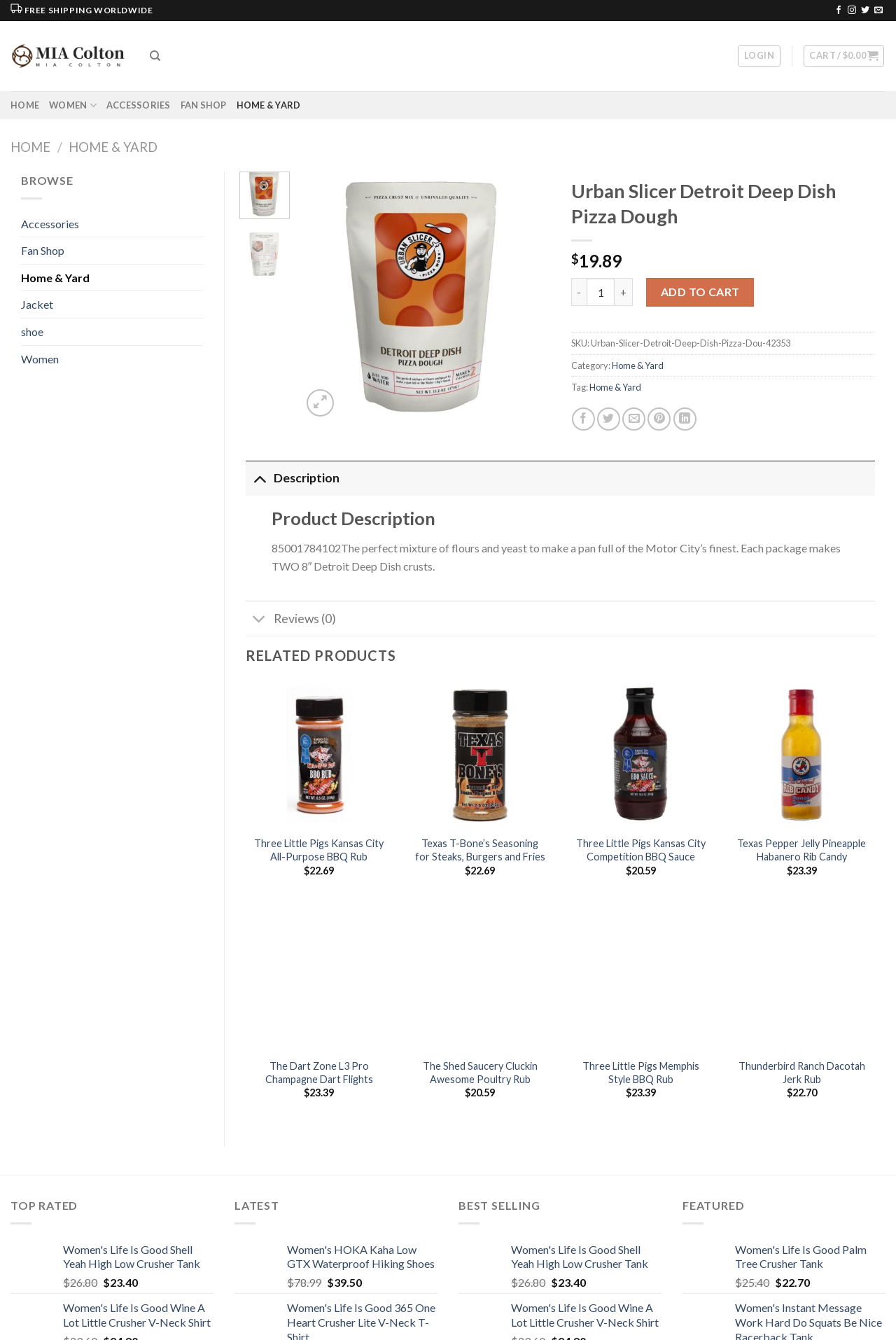Please identify the bounding box coordinates of the clickable region that I should interact with to perform the following instruction: "View product description". The coordinates should be expressed as four float numbers between 0 and 1, i.e., [left, top, right, bottom].

[0.274, 0.344, 0.977, 0.37]